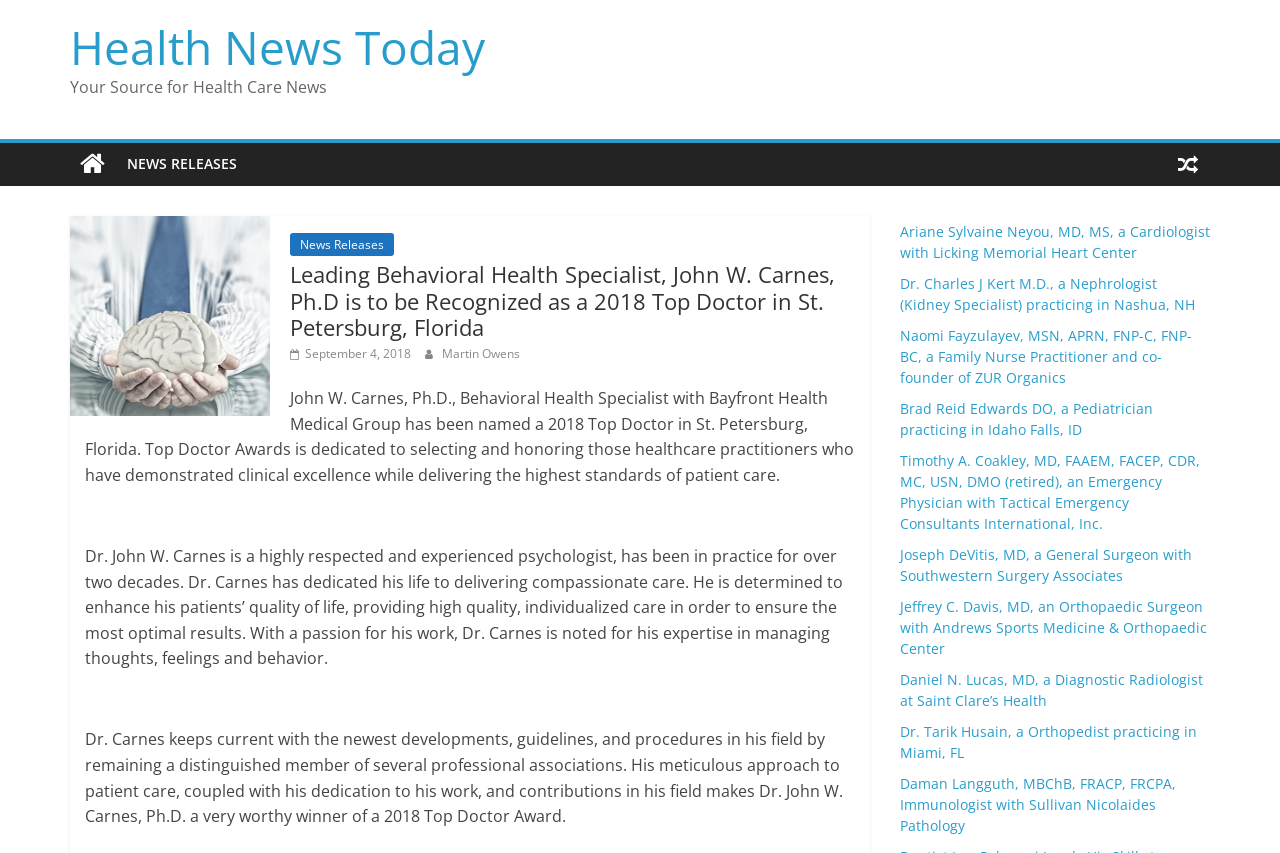Using the provided element description "title="Health News Today"", determine the bounding box coordinates of the UI element.

[0.055, 0.168, 0.09, 0.218]